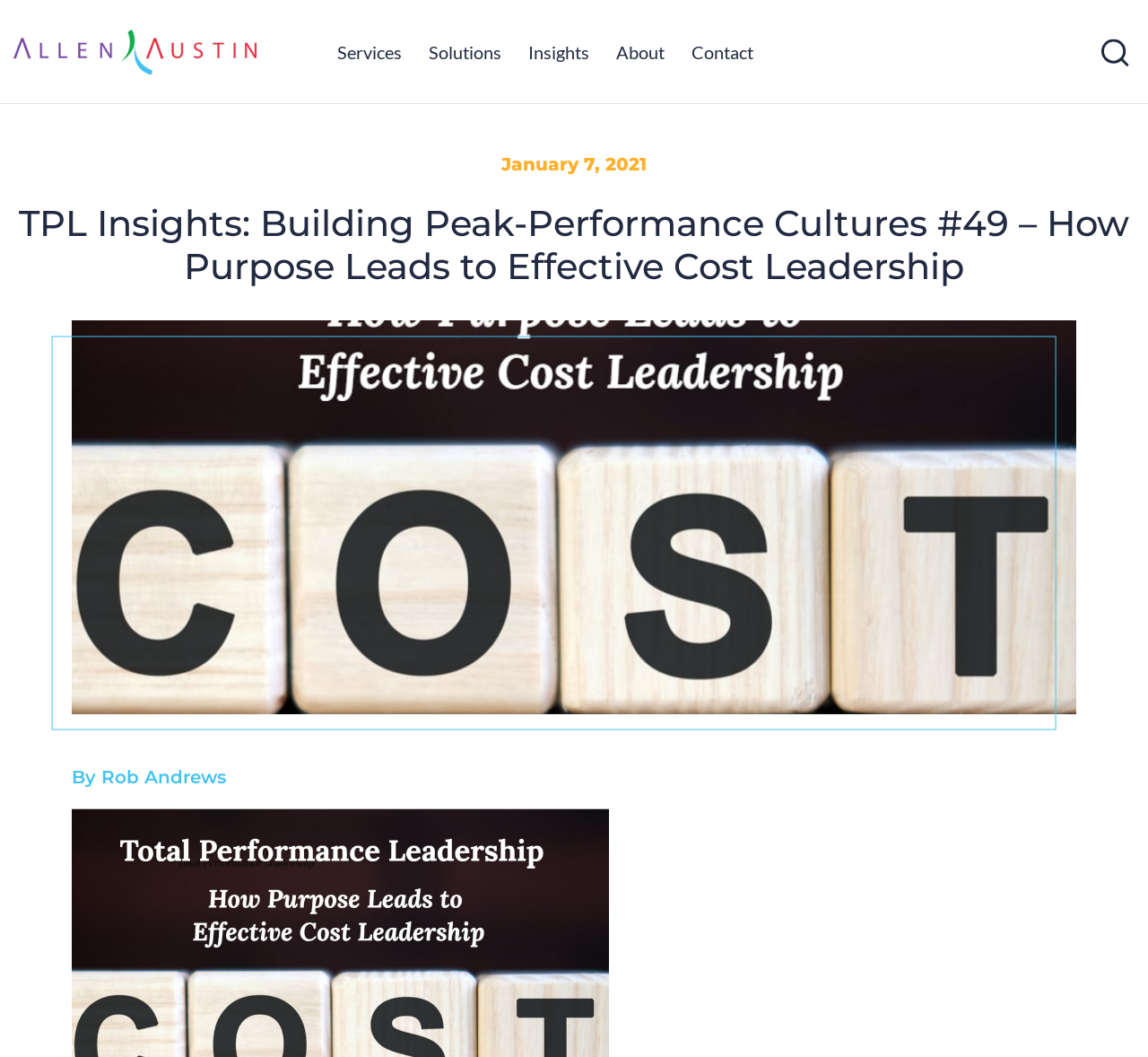Could you provide the bounding box coordinates for the portion of the screen to click to complete this instruction: "Click the 'paypal' button"?

None